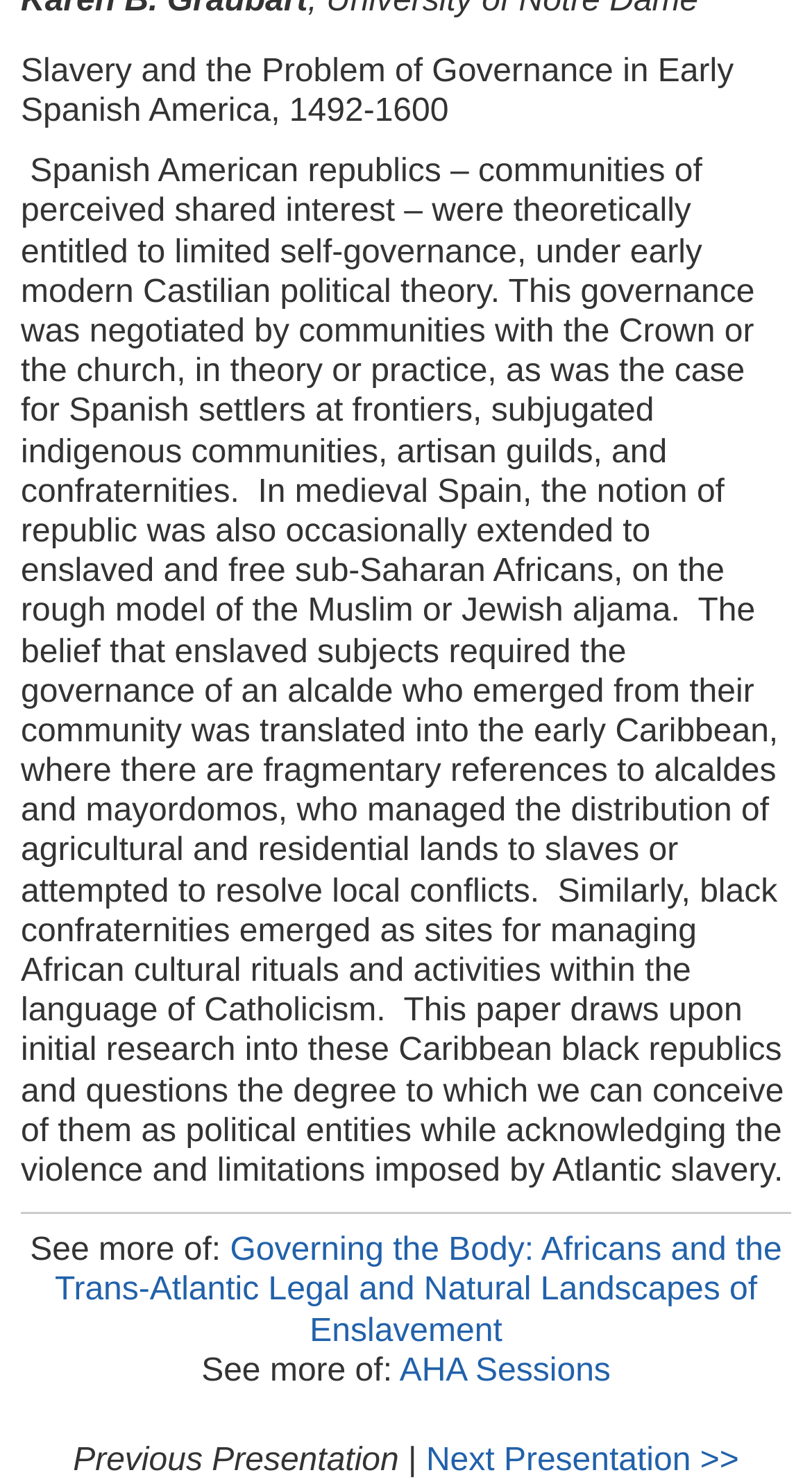Please provide the bounding box coordinates in the format (top-left x, top-left y, bottom-right x, bottom-right y). Remember, all values are floating point numbers between 0 and 1. What is the bounding box coordinate of the region described as: AHA Sessions

[0.492, 0.91, 0.752, 0.934]